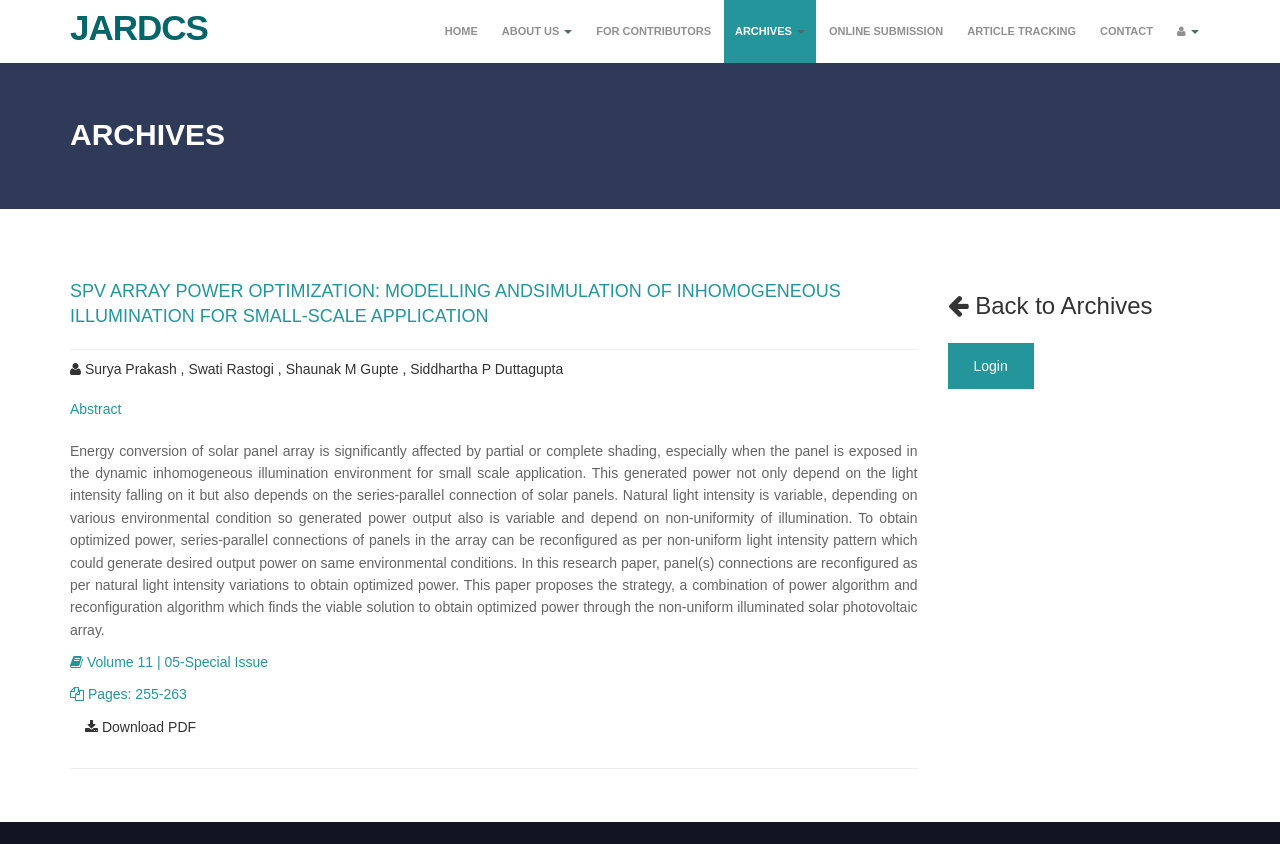Please determine the bounding box coordinates of the element to click in order to execute the following instruction: "Go back to Archives". The coordinates should be four float numbers between 0 and 1, specified as [left, top, right, bottom].

[0.74, 0.346, 0.9, 0.378]